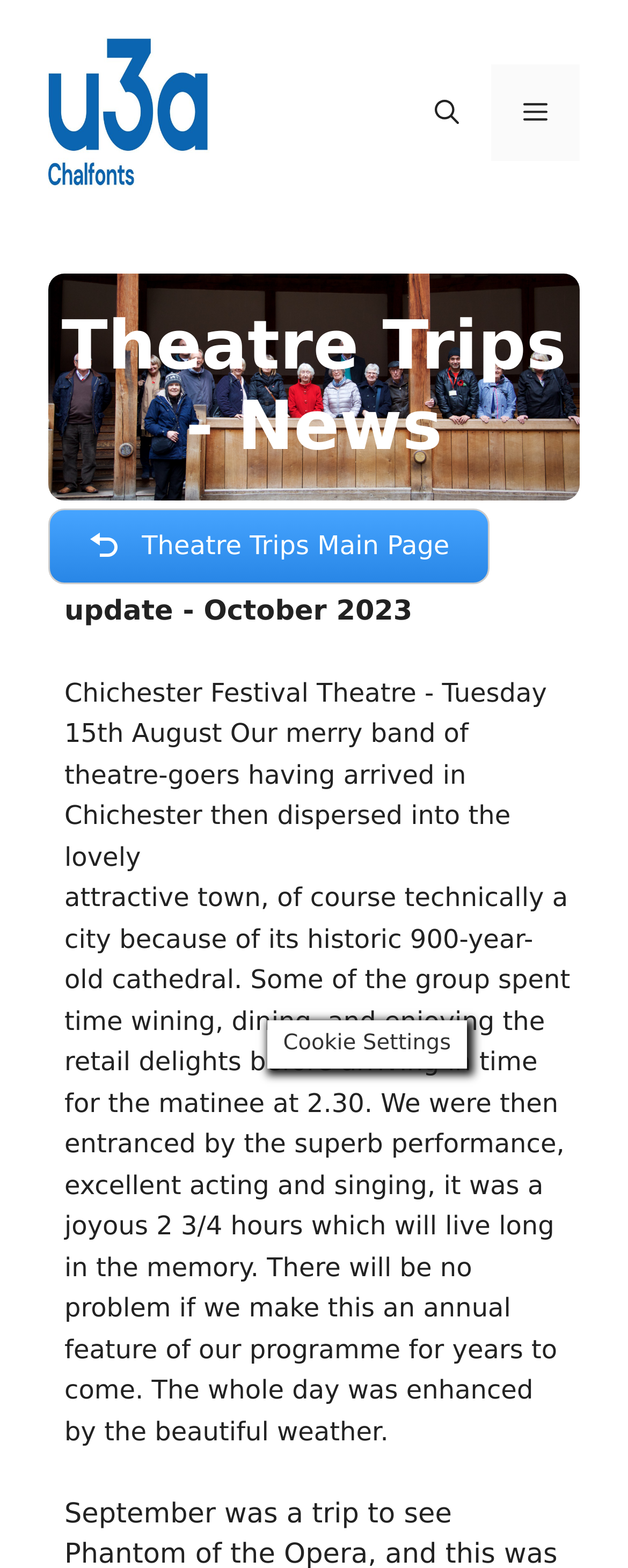What is the duration of the theatre performance?
Carefully analyze the image and provide a detailed answer to the question.

I found the answer by analyzing the text content of the webpage, specifically the sentence '...it was a joyous 2 3/4 hours which will live long in the memory.' which mentions the duration of the theatre performance.